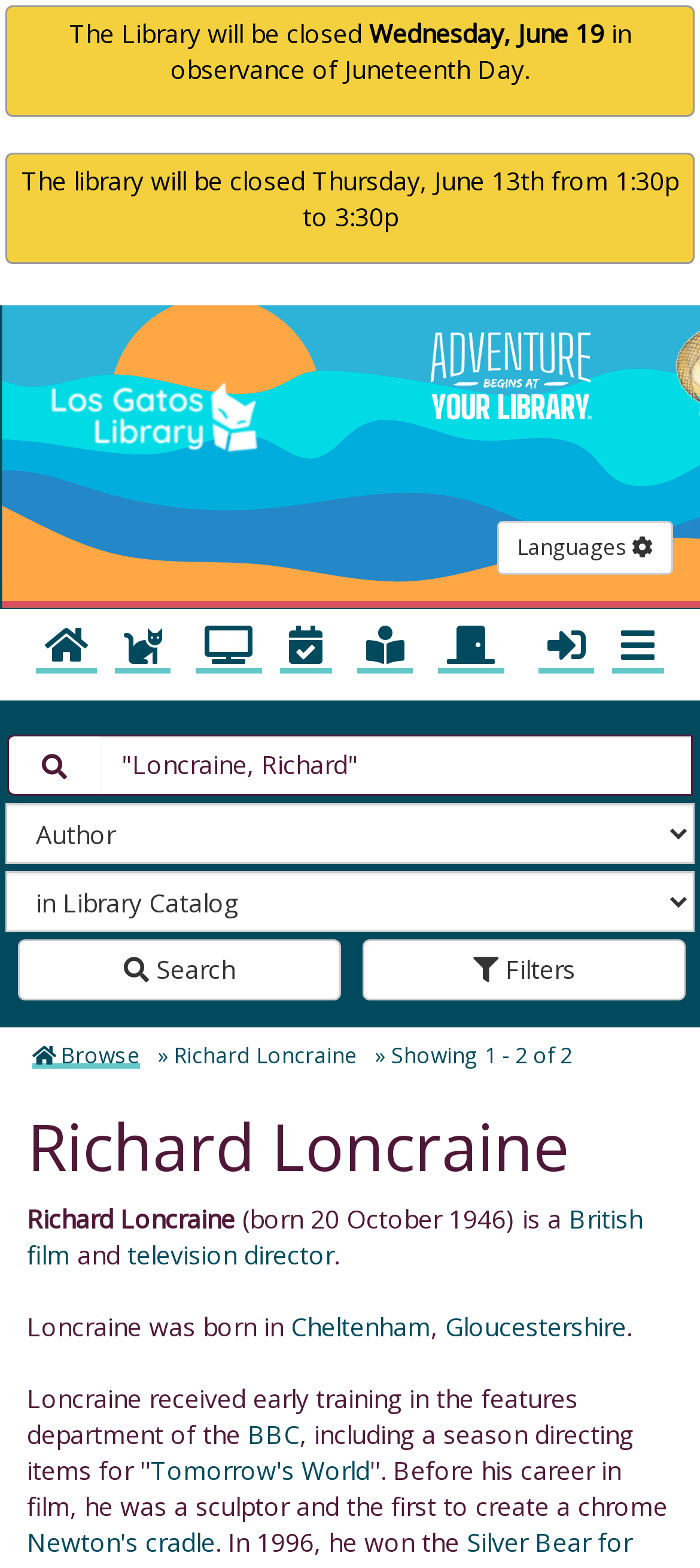Refer to the image and offer a detailed explanation in response to the question: What is the name of the library?

I found the answer by looking at the link element with the text 'Los Gatos Library' and an image with the same name, which suggests that it is the name of the library.